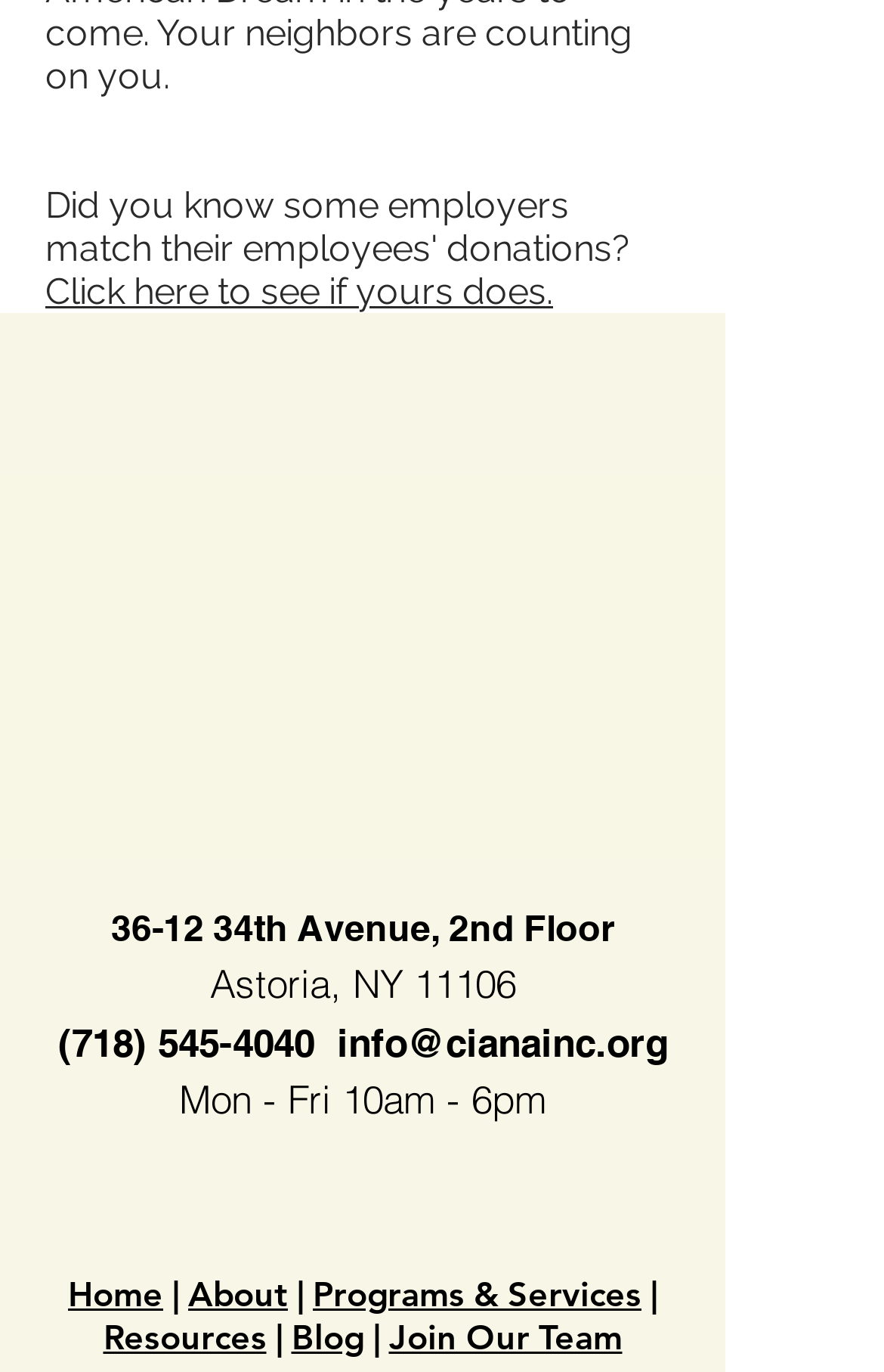Please specify the bounding box coordinates of the area that should be clicked to accomplish the following instruction: "Learn about education funding". The coordinates should consist of four float numbers between 0 and 1, i.e., [left, top, right, bottom].

None